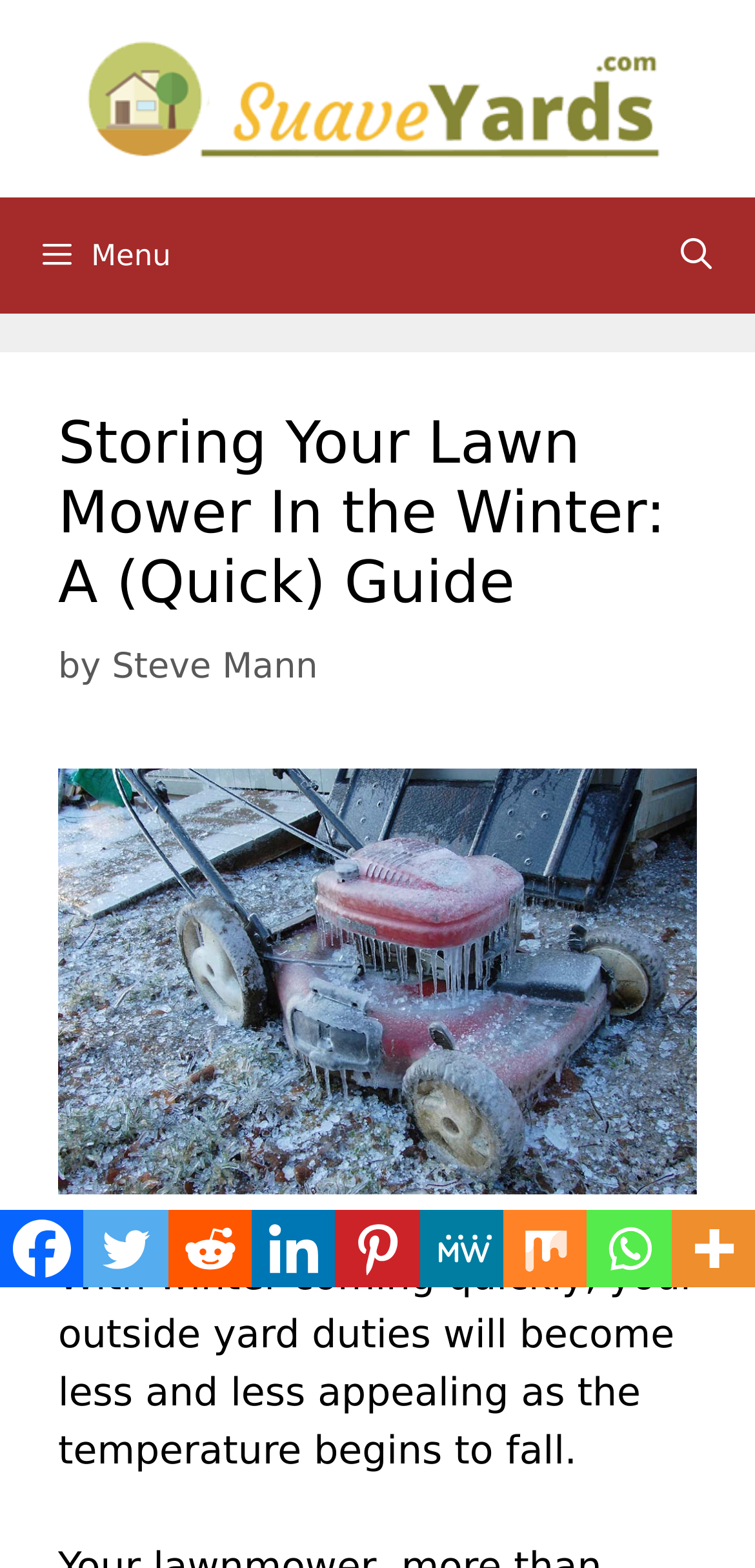Determine the bounding box of the UI element mentioned here: "aria-label="Open Search Bar"". The coordinates must be in the format [left, top, right, bottom] with values ranging from 0 to 1.

[0.845, 0.126, 1.0, 0.2]